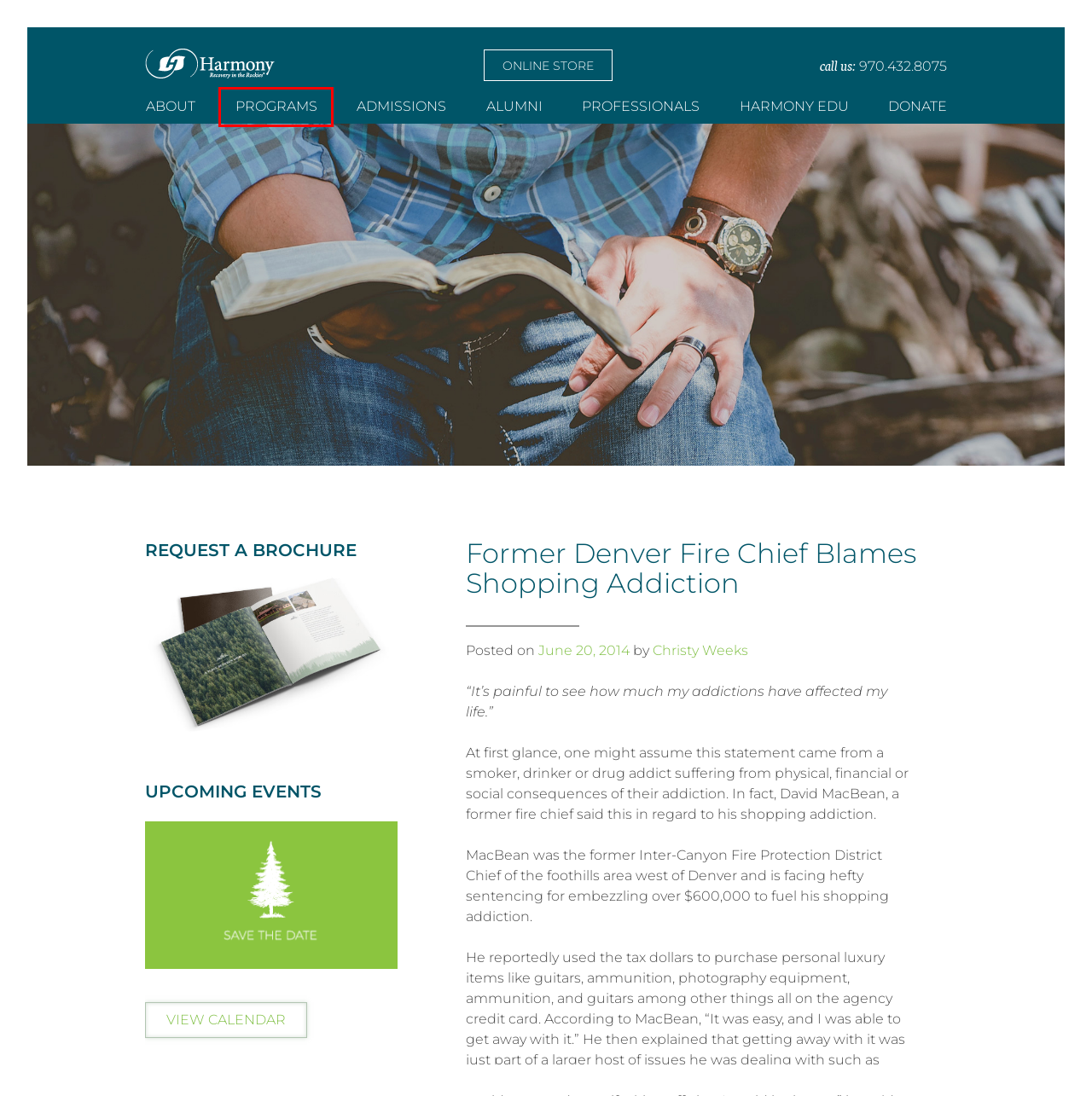Look at the screenshot of a webpage where a red bounding box surrounds a UI element. Your task is to select the best-matching webpage description for the new webpage after you click the element within the bounding box. The available options are:
A. Harmony Foundation | Spreadshop
B. Information for professionals who trust their clients with Harmony.
C. Our Residential Addiction Treatment - Harmony Foundation Inc
D. Admissions - Harmony Foundation
E. Christy Weeks, Author at Harmony Foundation
F. Pay it Freely - Harmony Foundation
G. Alumni Support - Supporting your Recovery - Harmony Foundation
H. Recovery Coach Academy - Harmony Foundation

C